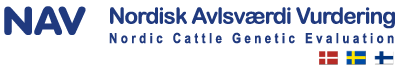With reference to the screenshot, provide a detailed response to the question below:
What is the background color of the logo?

The caption describes the design of the logo, stating that it features bold blue letters on a white background, which suggests a professional and authoritative aesthetic.